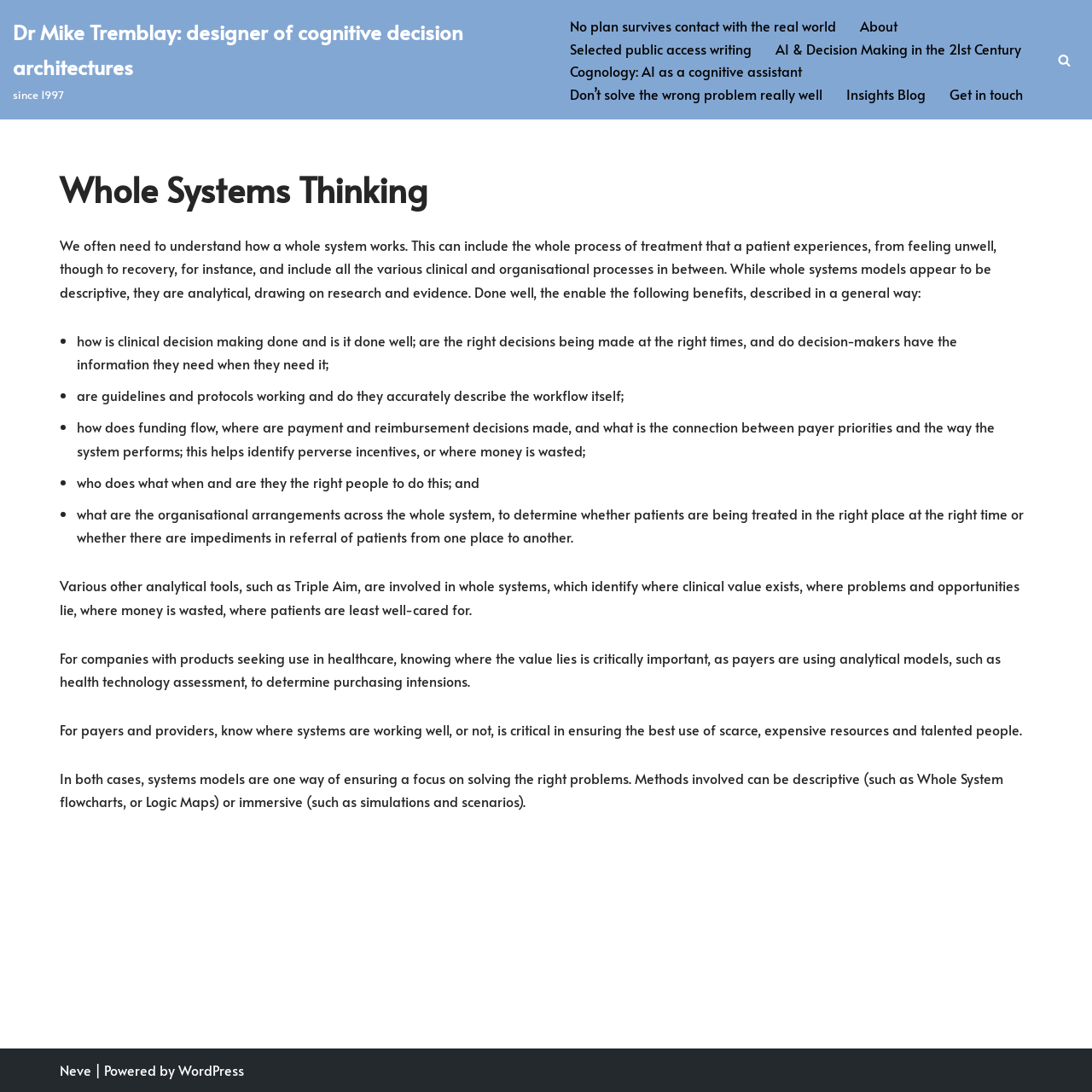Please provide a comprehensive response to the question below by analyzing the image: 
What is the topic of the 'Insights Blog'?

I found the answer by looking at the navigation menu, which includes a link to 'Insights Blog'. The context of the webpage suggests that the blog is related to Whole Systems Thinking, which is the main topic of the webpage.